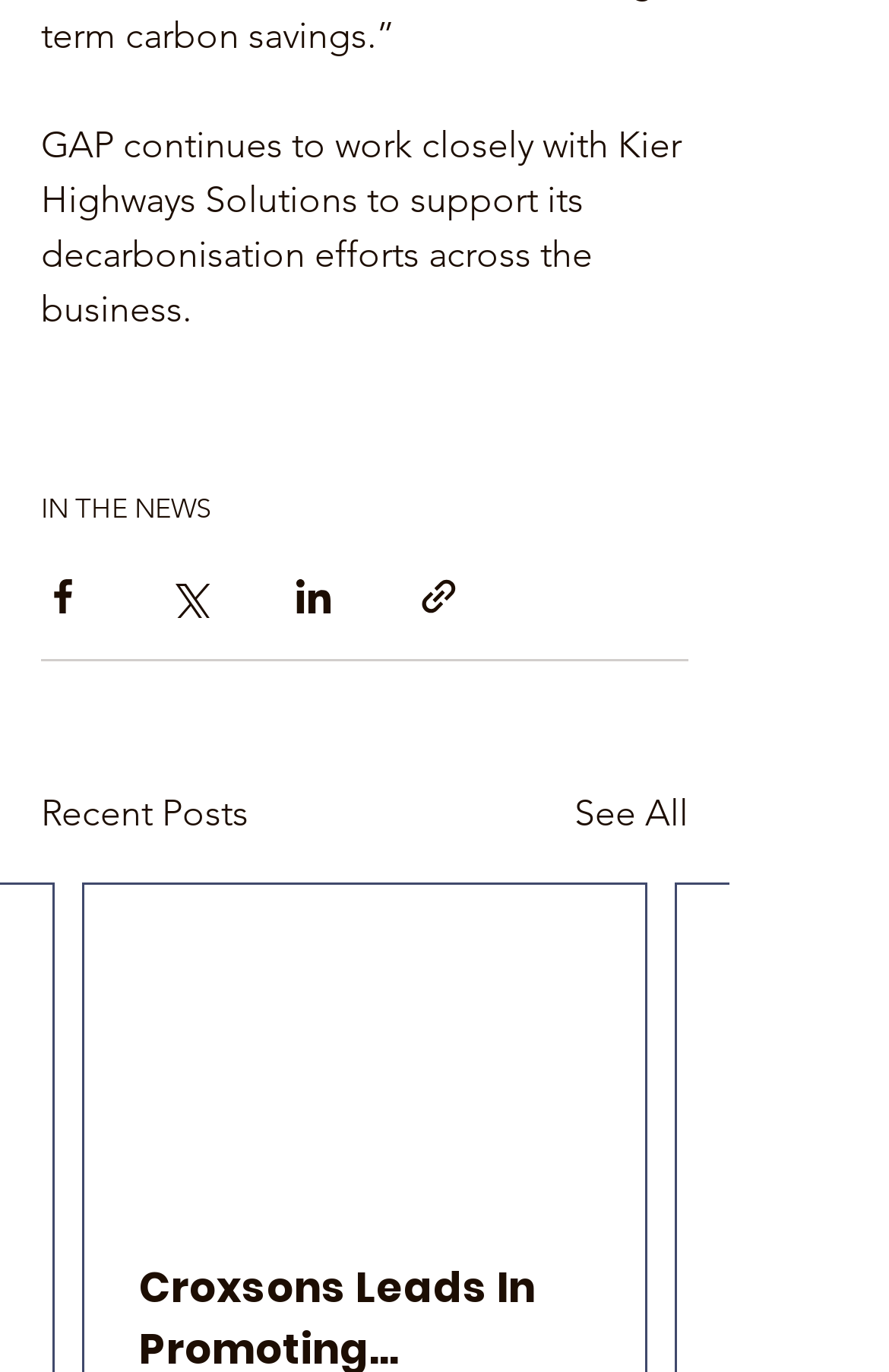Give a succinct answer to this question in a single word or phrase: 
What is the topic of the recent post?

Decarbonisation efforts